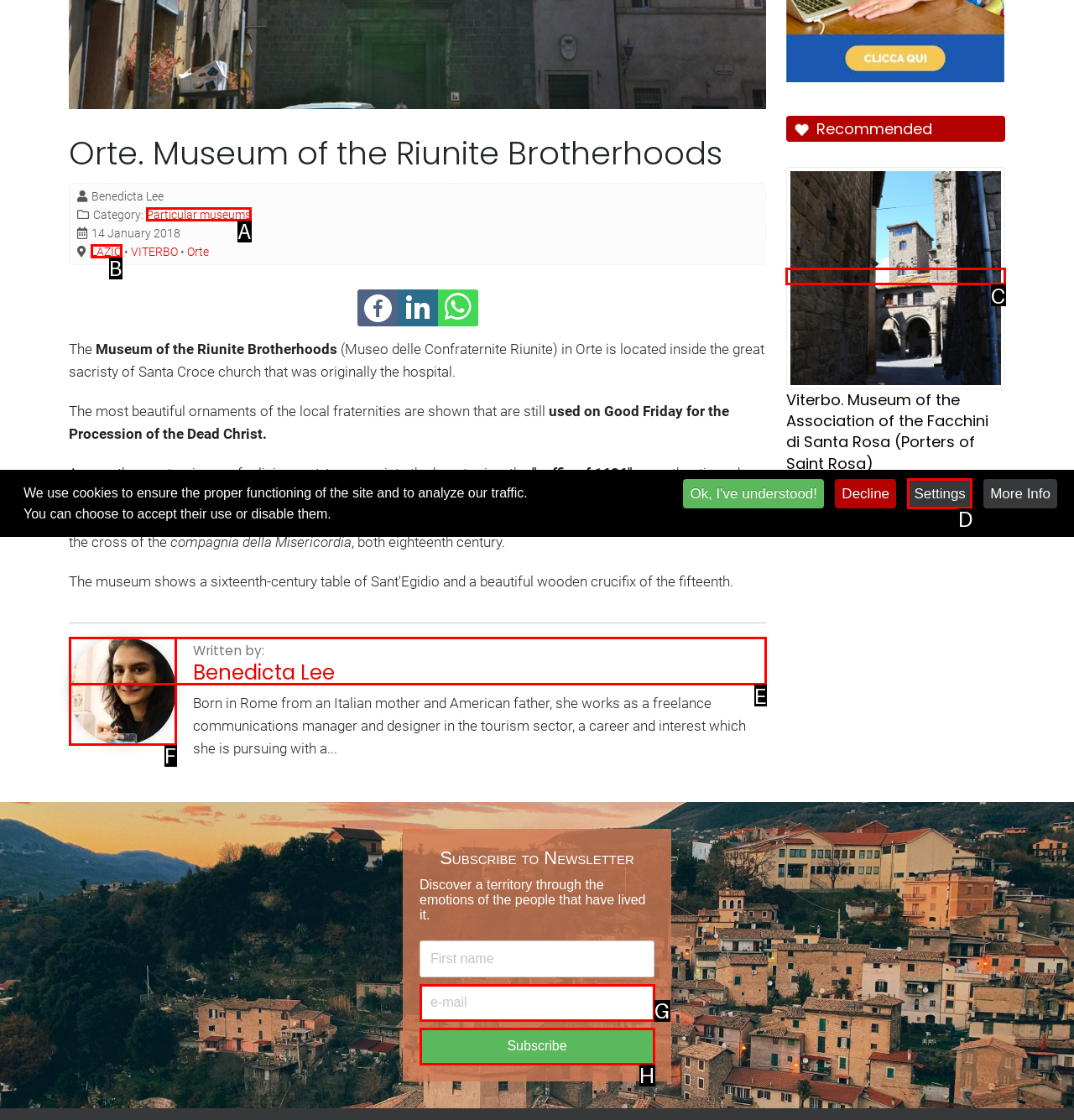Using the provided description: alt="ecommerce distribution and wholesale", select the most fitting option and return its letter directly from the choices.

None